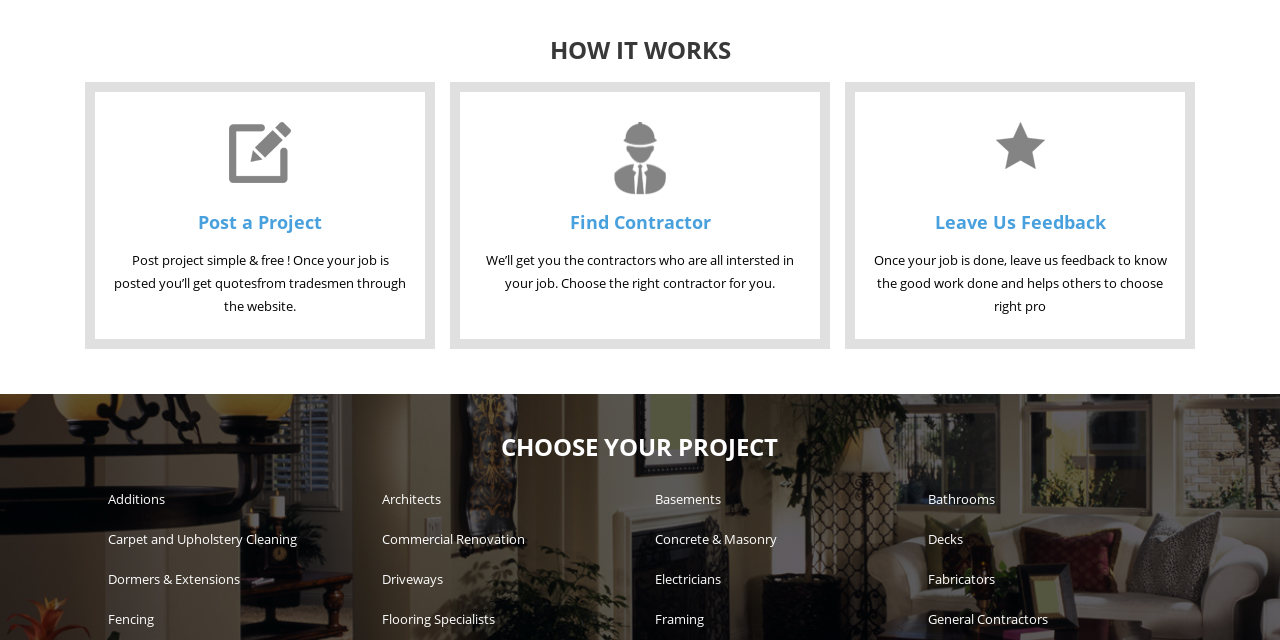Provide the bounding box coordinates of the HTML element this sentence describes: "General Contractors". The bounding box coordinates consist of four float numbers between 0 and 1, i.e., [left, top, right, bottom].

[0.725, 0.953, 0.819, 0.981]